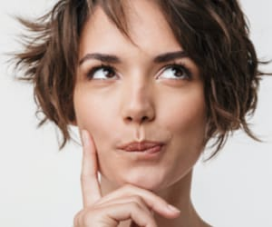Based on the image, provide a detailed response to the question:
What is the theme of the visual?

The caption states that the visual 'aligns with a theme of reflection or consideration', implying that the image is meant to evoke a sense of thoughtfulness or deliberation in the viewer, particularly in the context of financial choices and options.